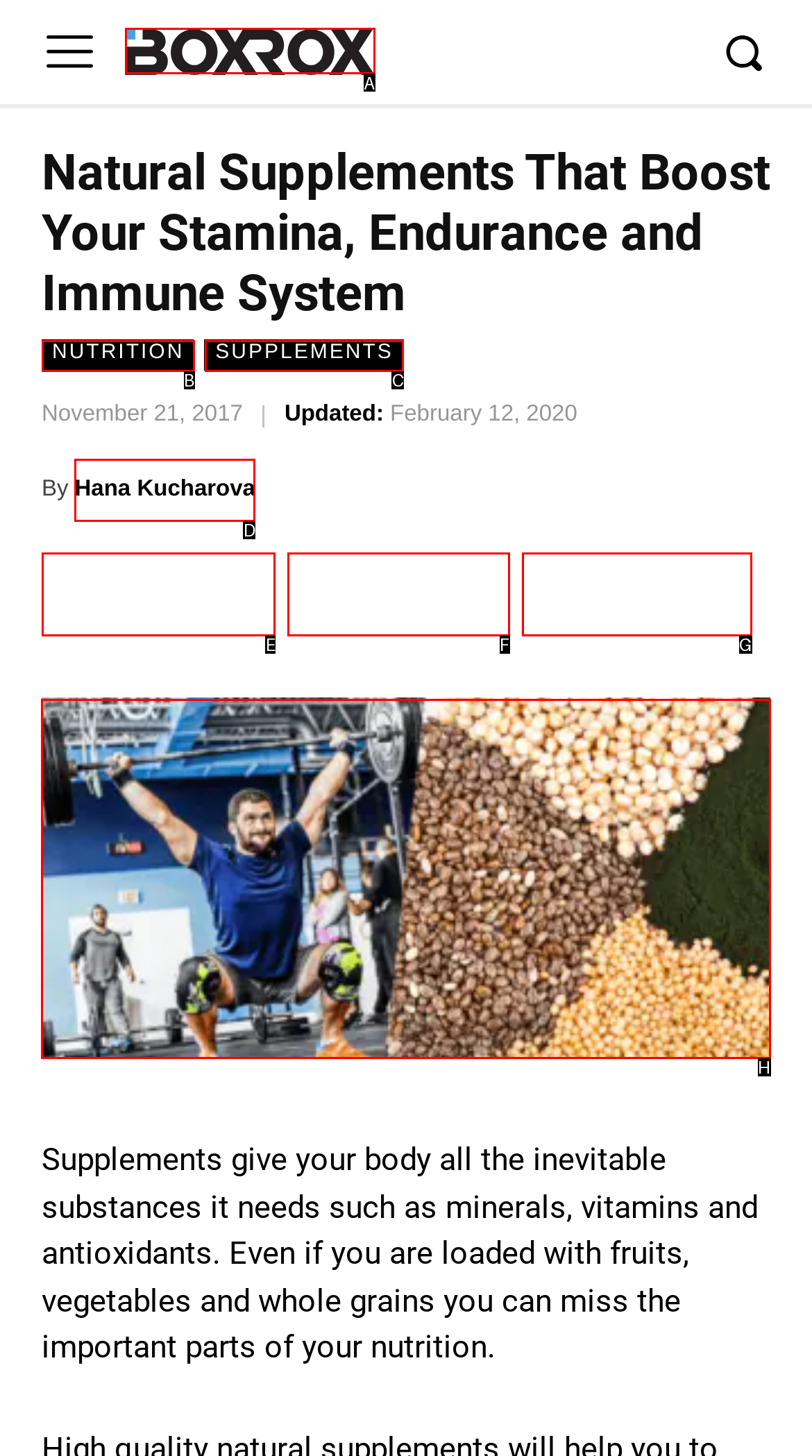Identify the correct HTML element to click for the task: Read the article about natural supplements. Provide the letter of your choice.

H